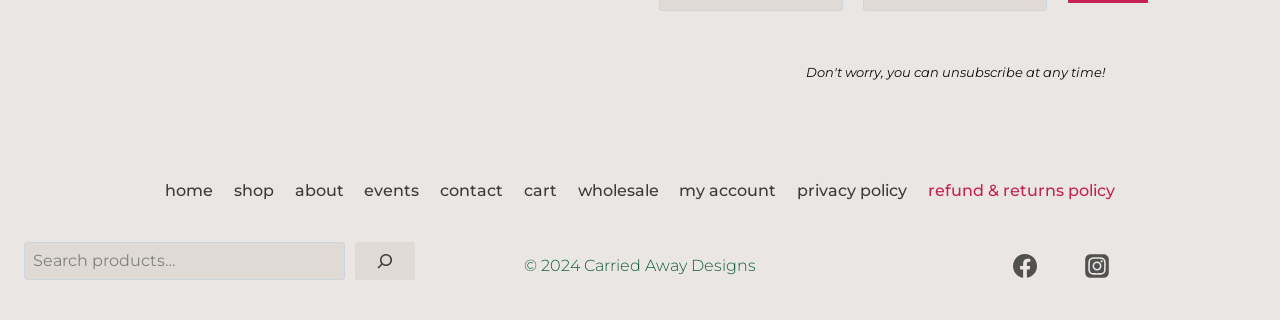Is there a search function on the webpage?
Using the image, answer in one word or phrase.

Yes